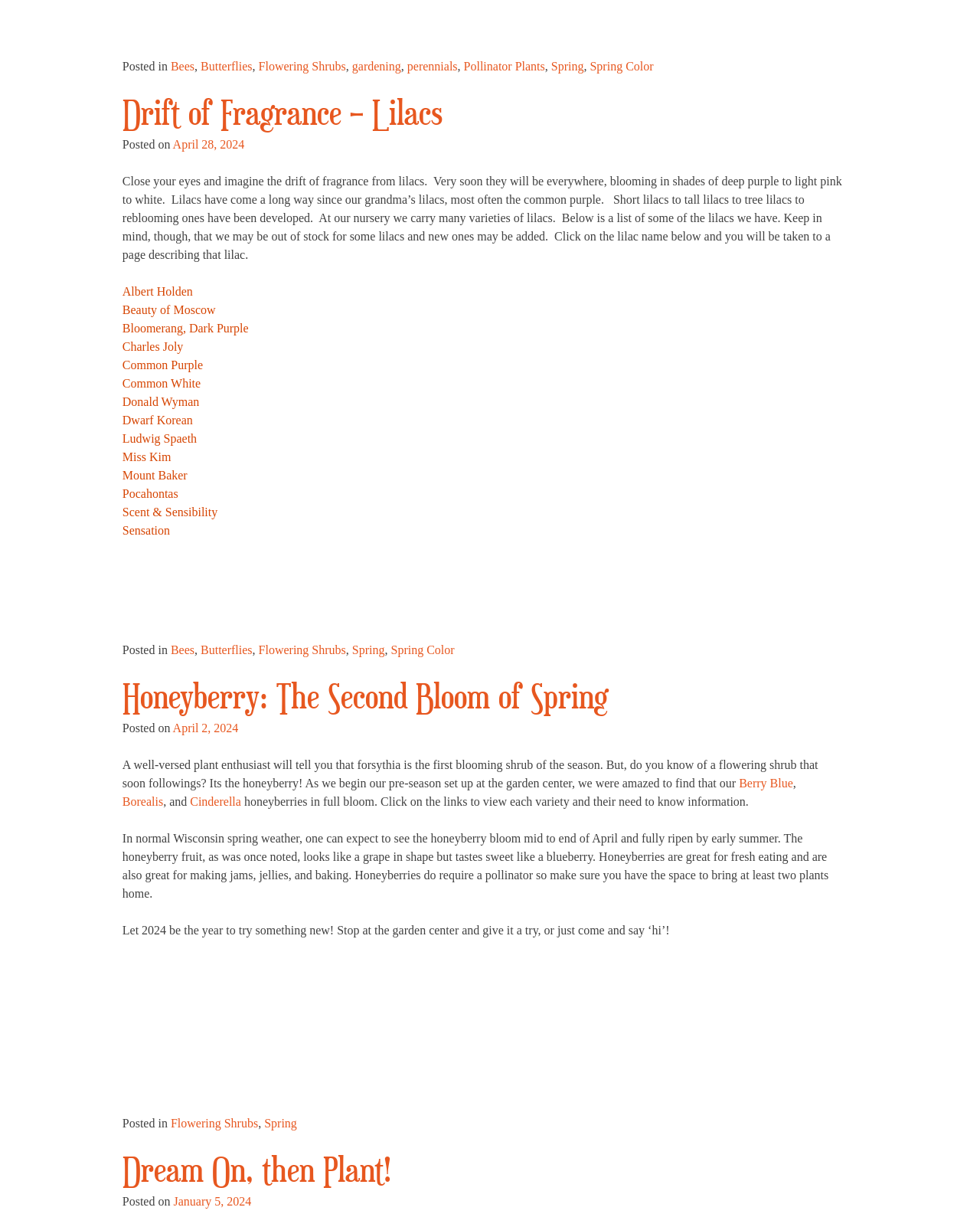Determine the bounding box coordinates of the target area to click to execute the following instruction: "Click on the 'Bees' category link."

[0.174, 0.049, 0.198, 0.06]